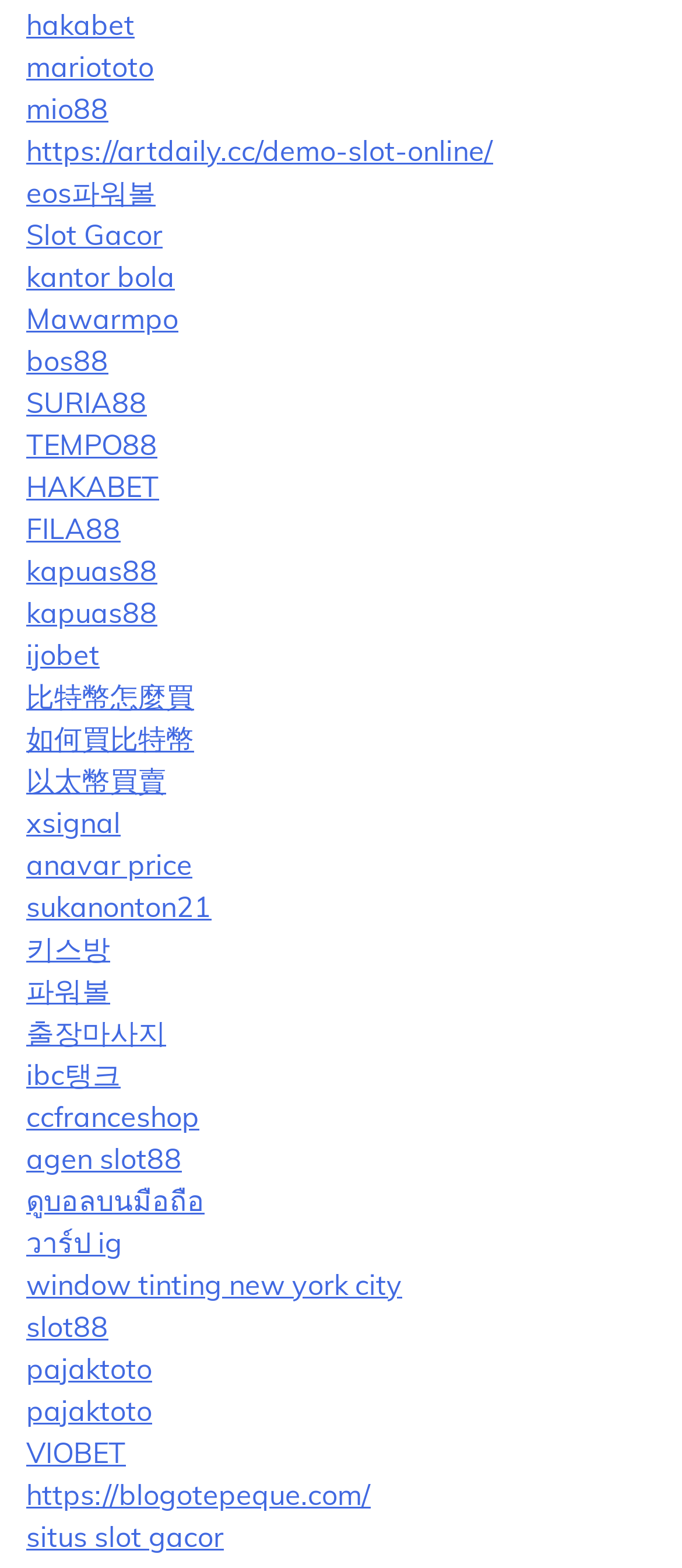Provide the bounding box coordinates for the area that should be clicked to complete the instruction: "Access the kapuas88 website".

[0.038, 0.352, 0.231, 0.375]